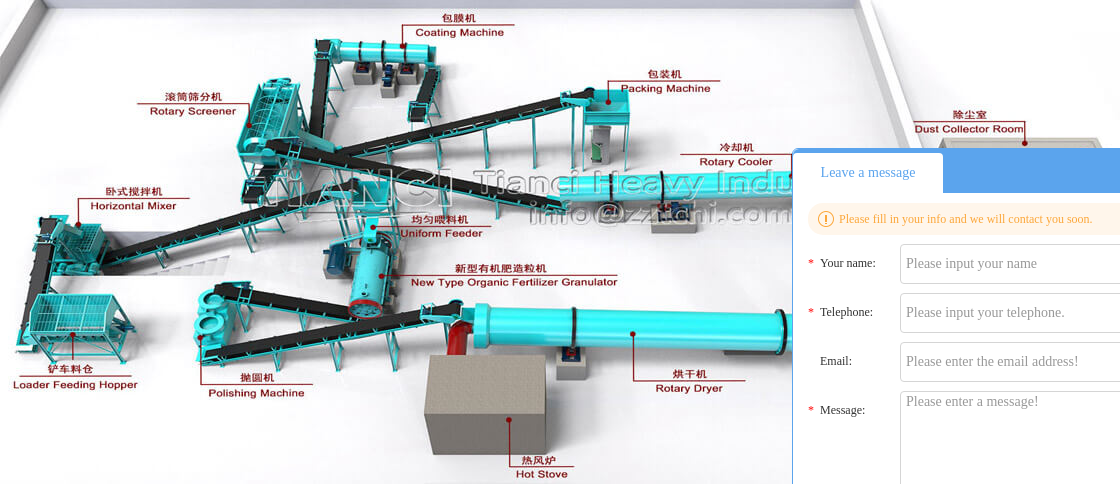How many machines are involved in the production line?
Refer to the image and give a detailed answer to the question.

The image depicts a comprehensive layout of an organic fertilizer production line, showcasing various essential machines involved in the process, including the Coating Machine, Rotary Screener, Horizontal Mixer, Uniform Feeder, New Type Organic Fertilizer Granulator, Packing Machine, Rotary Dryer, and Dust Collector Room, totaling 8 machines.